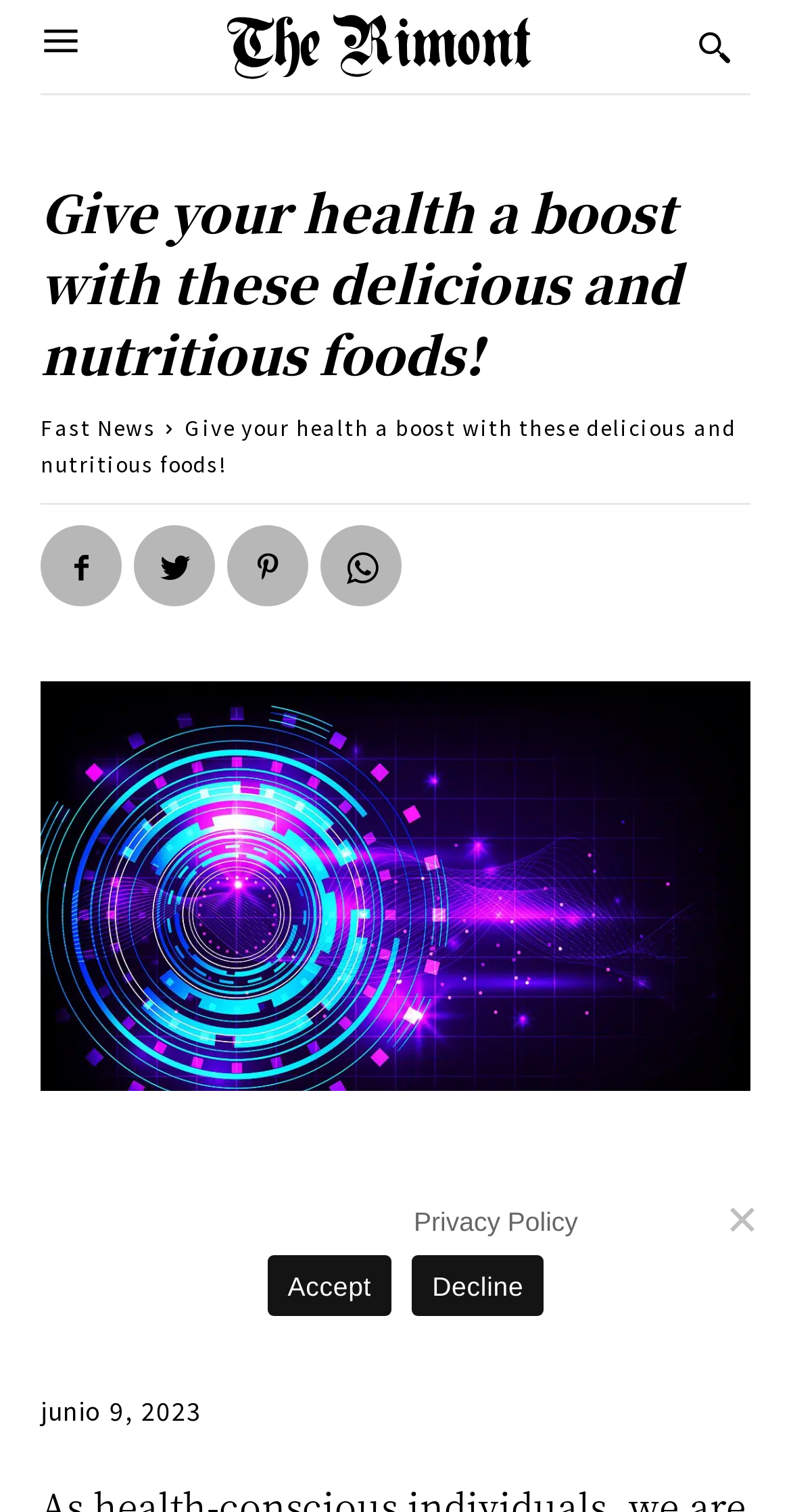Please provide a comprehensive response to the question based on the details in the image: What is the category of the article?

I found the category of the article by looking at the link 'Fast News' which is located below the main heading. It indicates that the article belongs to the 'Fast News' category.